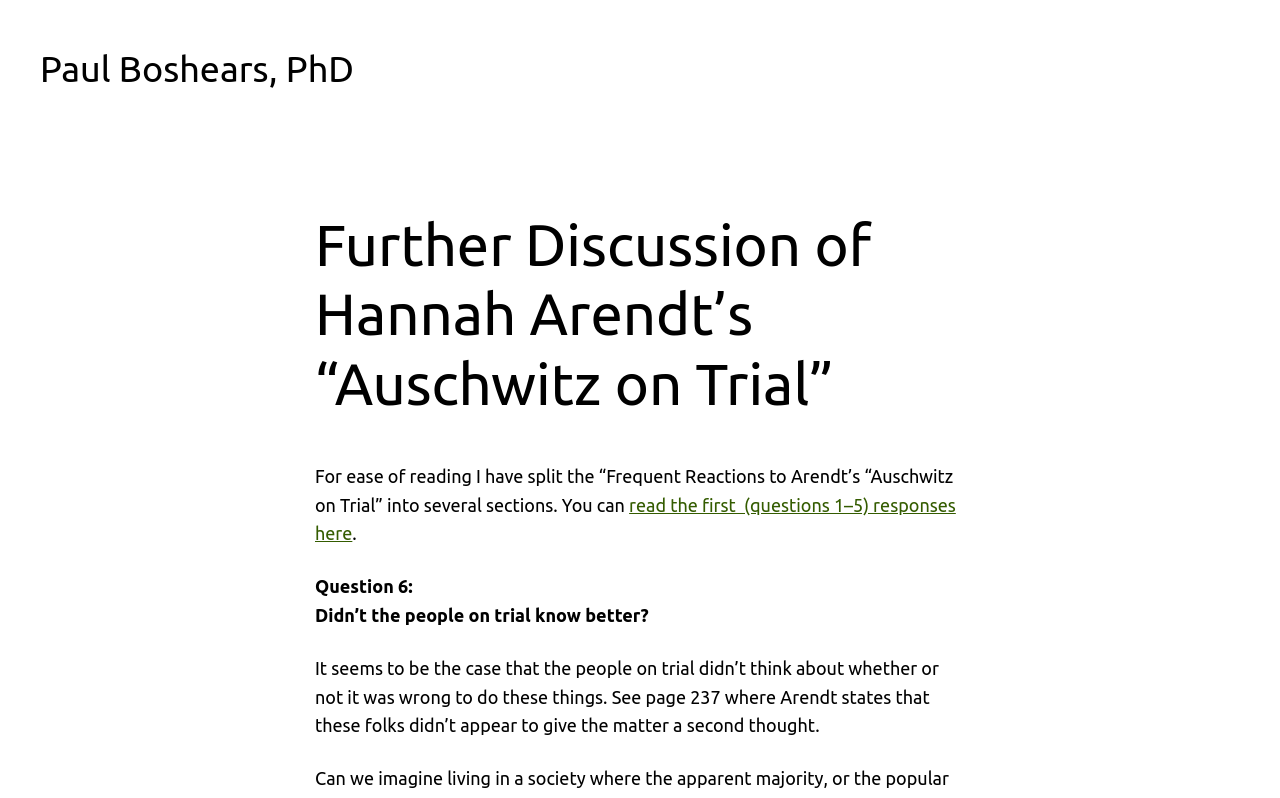What is the question being discussed in the section?
Utilize the image to construct a detailed and well-explained answer.

The question being discussed is mentioned in the StaticText element, which reads 'Didn’t the people on trial know better?'.